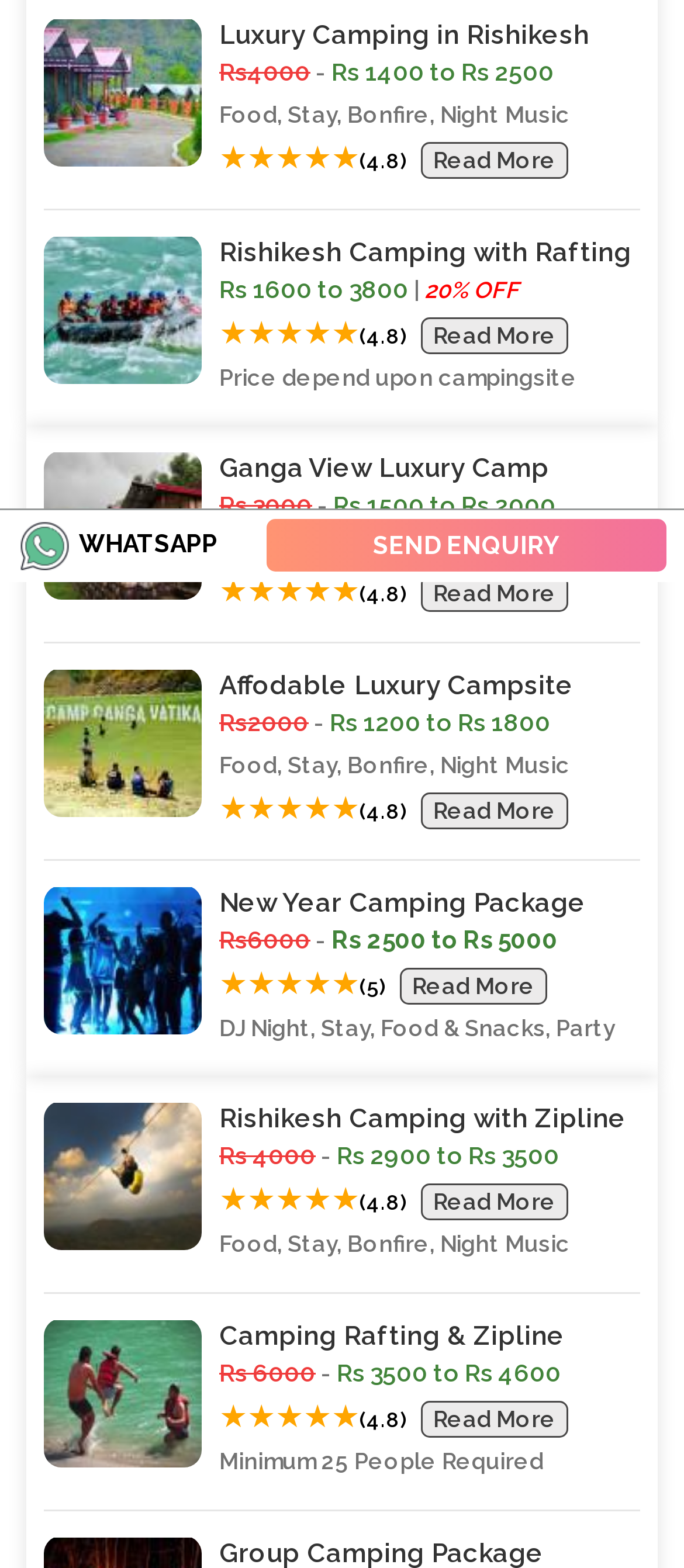Please determine the bounding box coordinates, formatted as (top-left x, top-left y, bottom-right x, bottom-right y), with all values as floating point numbers between 0 and 1. Identify the bounding box of the region described as: Read More

[0.585, 0.617, 0.8, 0.64]